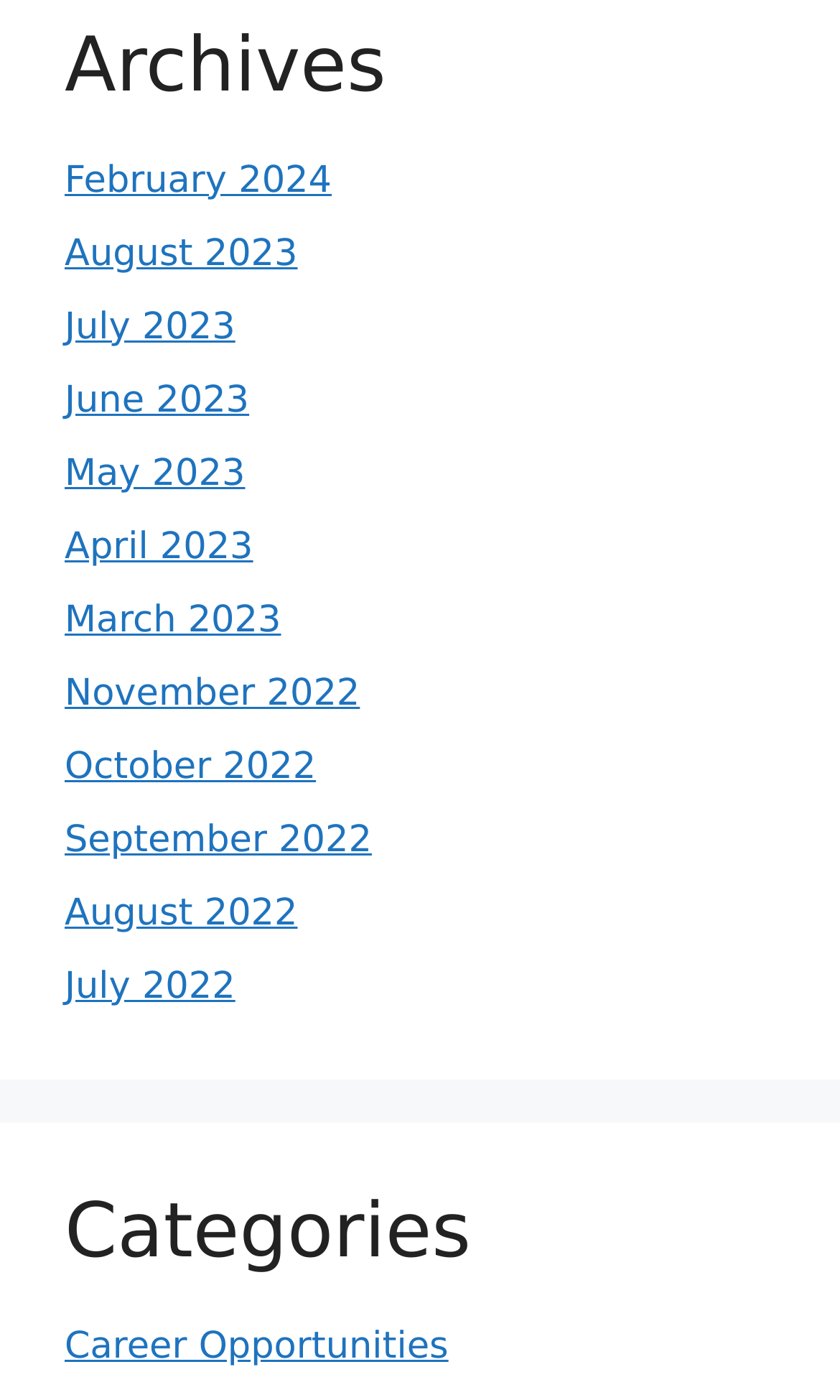How many months are listed?
Please provide an in-depth and detailed response to the question.

I counted the number of links with month names and found 12 of them, which suggests there are 12 months listed.